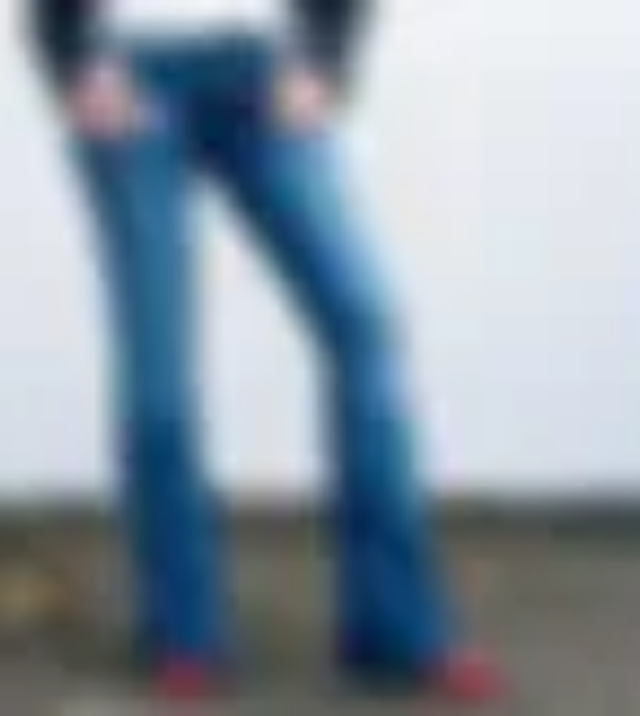Describe all the aspects of the image extensively.

The image features a close-up shot of a person's lower body, prominently showcasing their stylish blue jeans. The jeans have a slightly flared cut, enhancing a fashionable and casual look. The individual is standing on a textured surface that suggests an outdoor setting. They are wearing bright red shoes, which provide a striking contrast to the blue denim. The background appears to be a simple, light-colored wall, adding a clean and minimal aesthetic to the composition. This image reflects a trendy and relaxed style, perfect for casual outings or everyday wear.